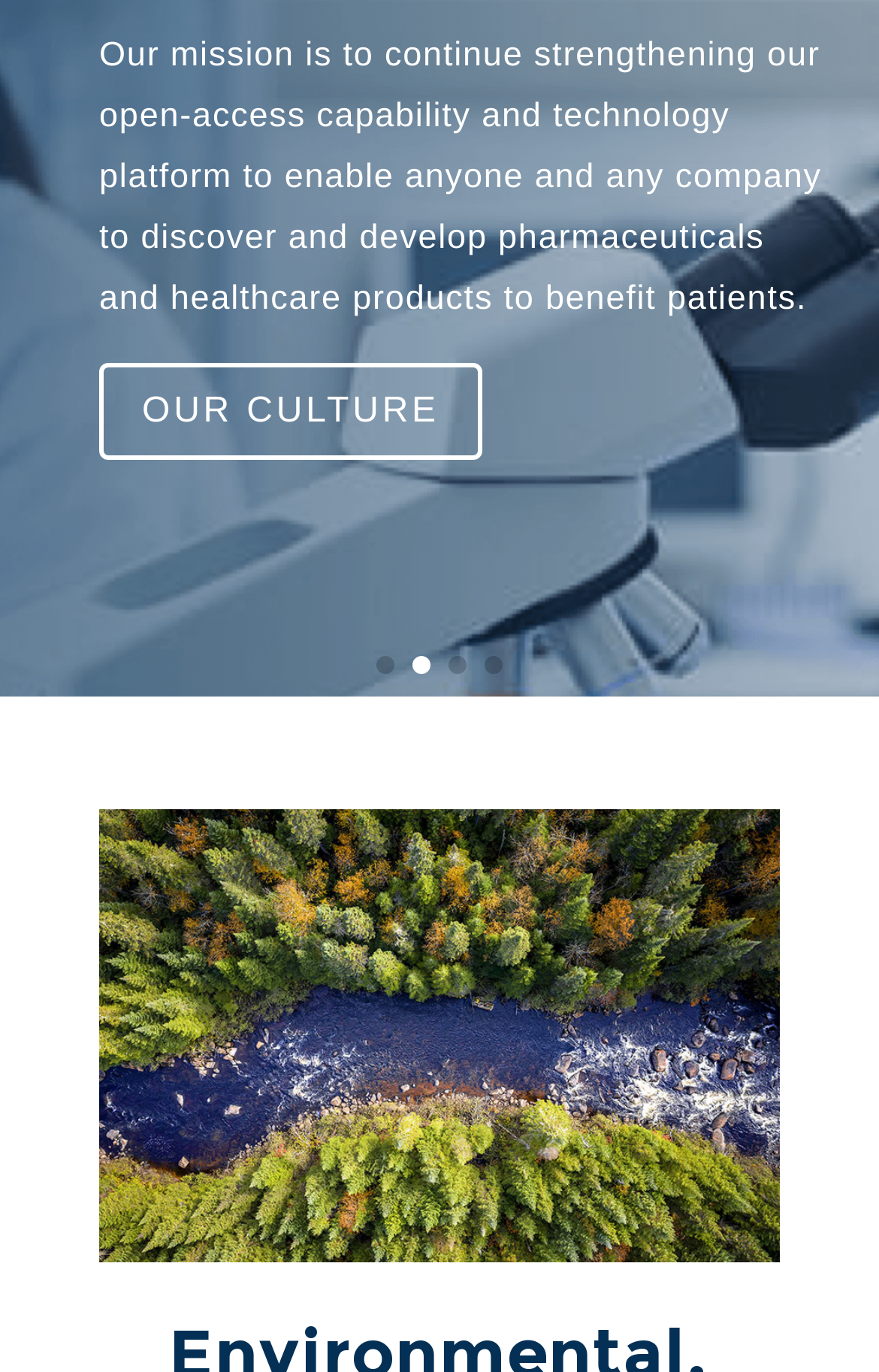Locate the bounding box coordinates of the element to click to perform the following action: 'view vape cartridges'. The coordinates should be given as four float values between 0 and 1, in the form of [left, top, right, bottom].

None